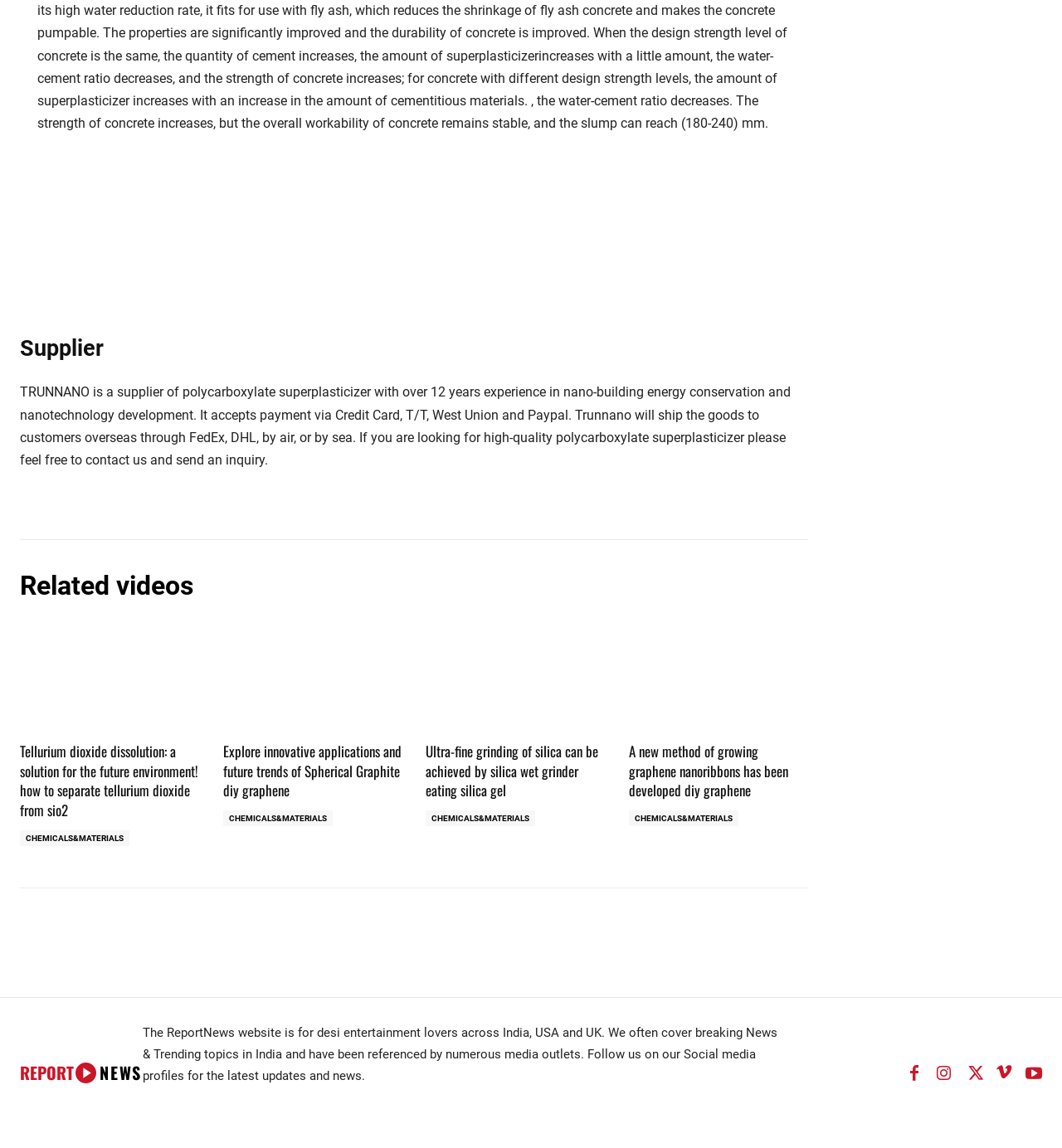How does TRUNNANO ship goods to customers overseas?
Based on the visual, give a brief answer using one word or a short phrase.

FedEx, DHL, by air, or by sea